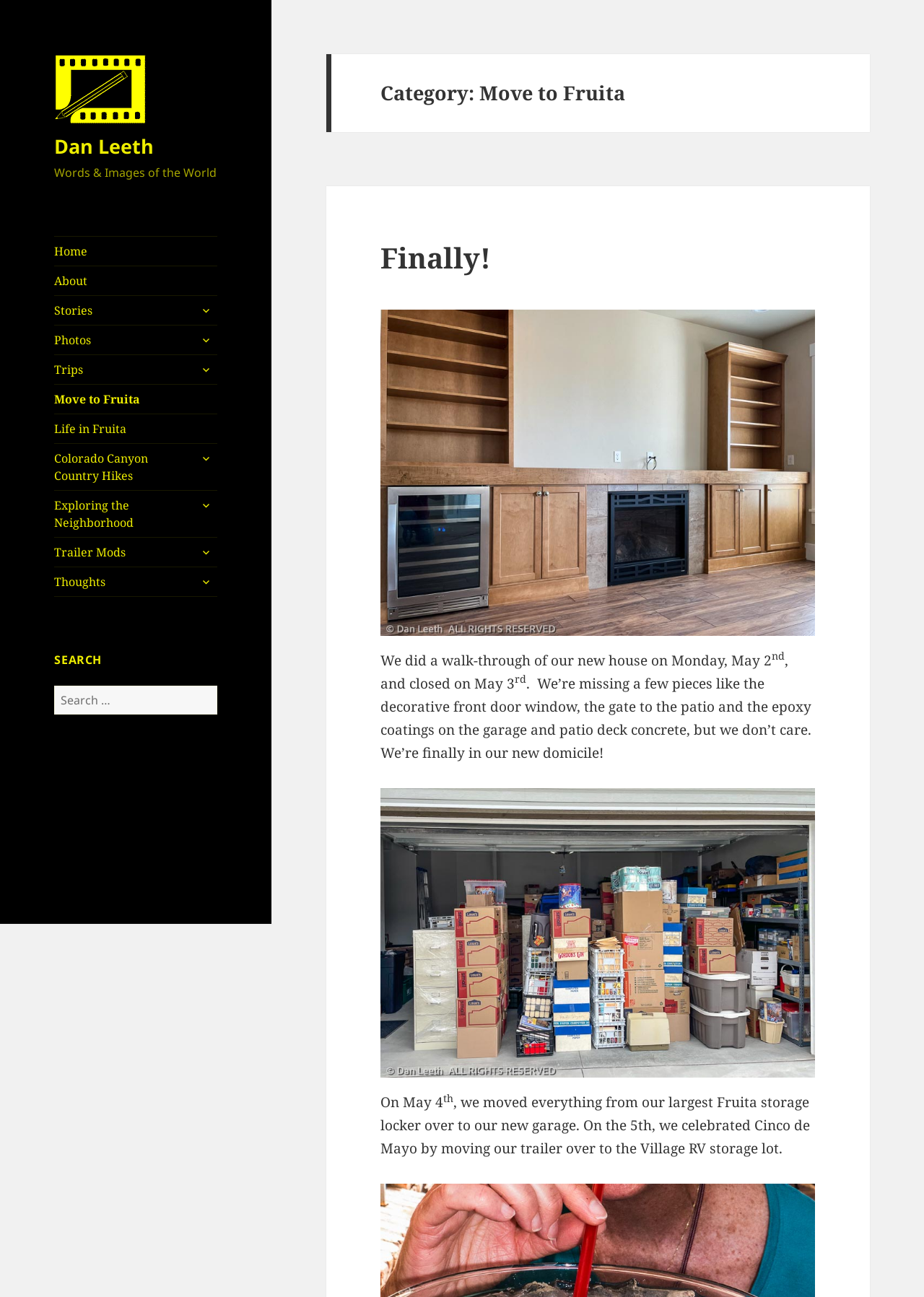What is the date mentioned in the webpage?
Kindly answer the question with as much detail as you can.

The webpage mentions specific dates, including May 2, 3, 4, and 5, which are related to the author's experience of moving to Fruita. These dates are mentioned in the text as milestones in the author's journey.